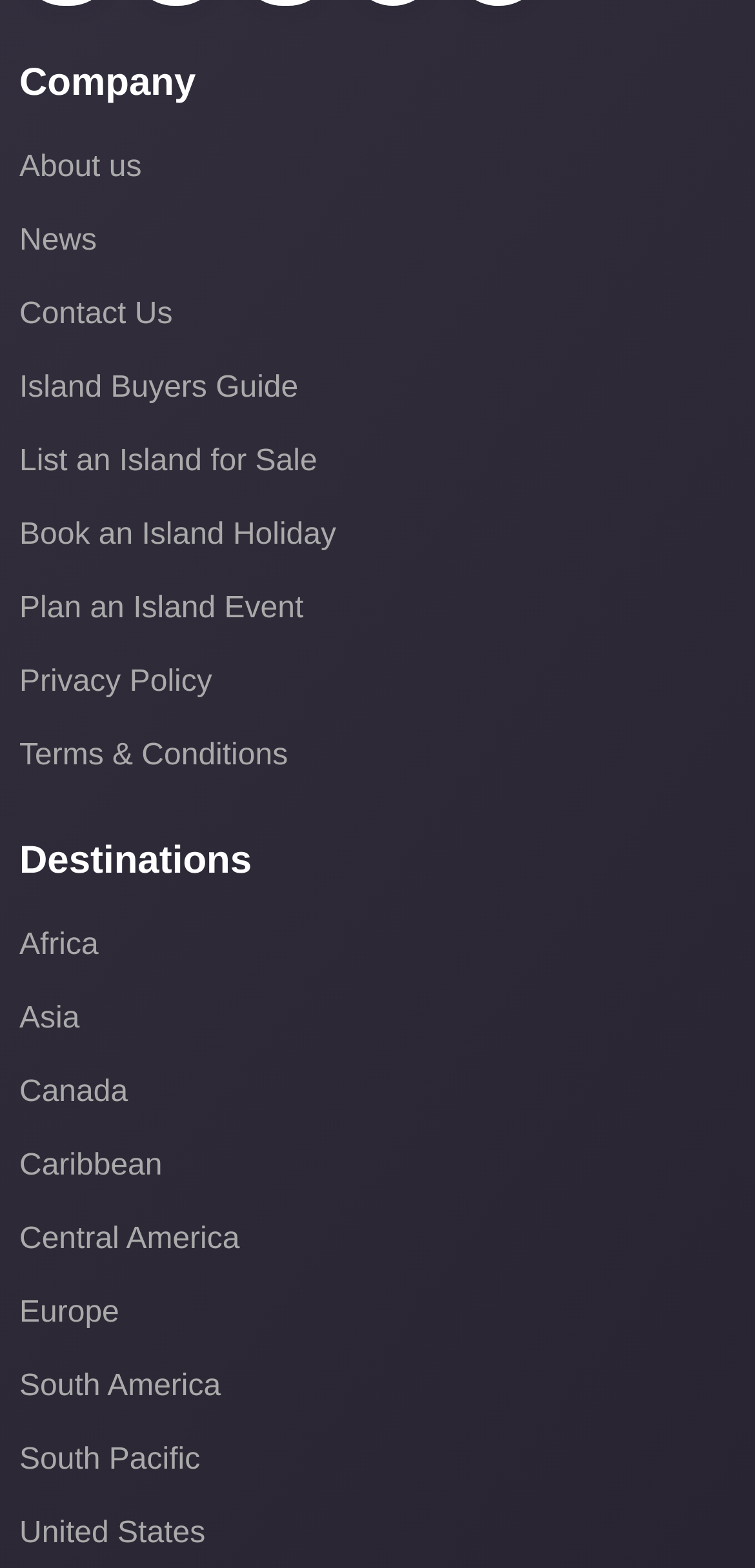Please identify the bounding box coordinates of the element's region that needs to be clicked to fulfill the following instruction: "Explore destinations in Africa". The bounding box coordinates should consist of four float numbers between 0 and 1, i.e., [left, top, right, bottom].

[0.026, 0.586, 0.974, 0.621]